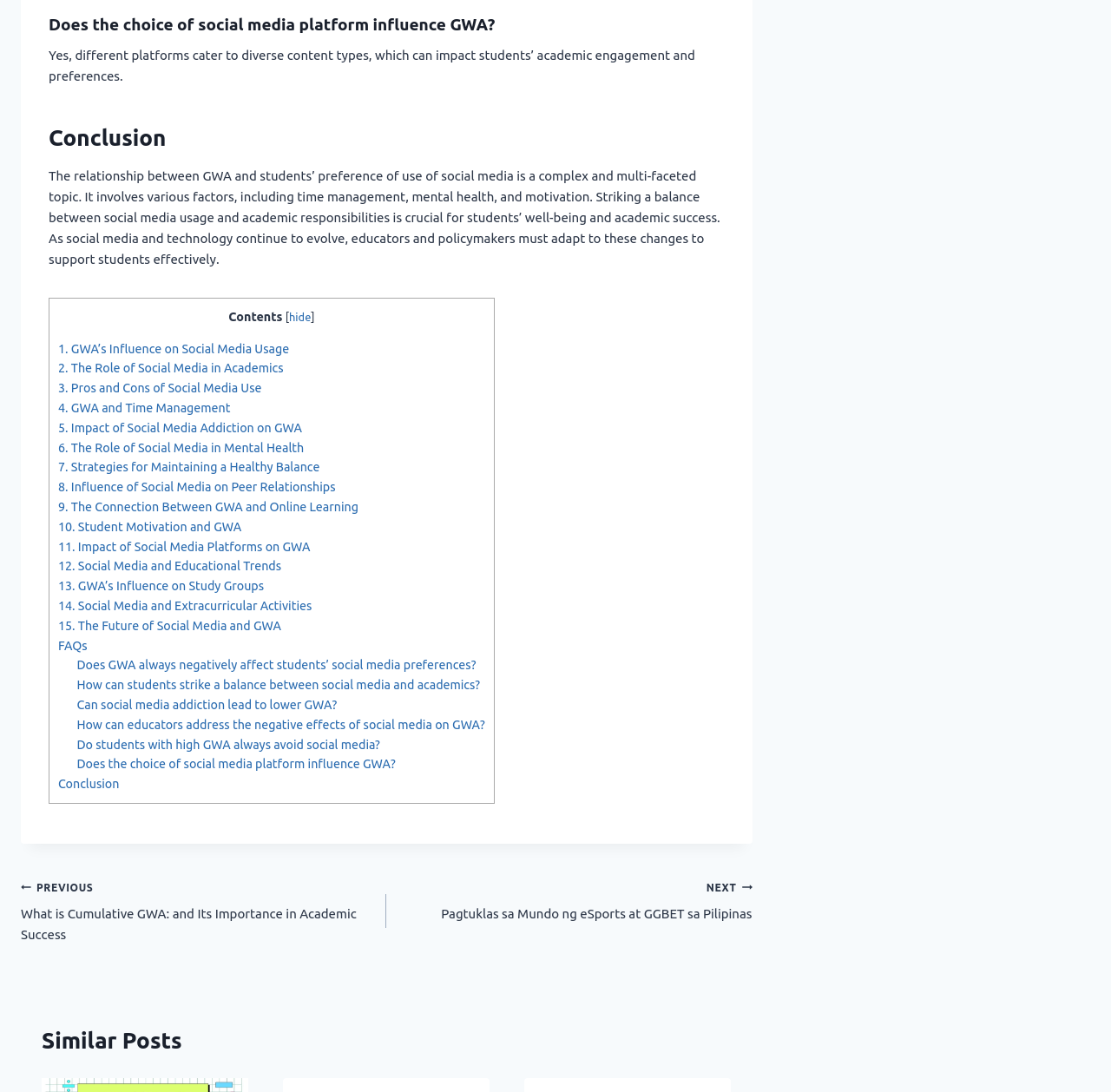How many links are provided in the 'Contents' section?
Answer the question based on the image using a single word or a brief phrase.

15